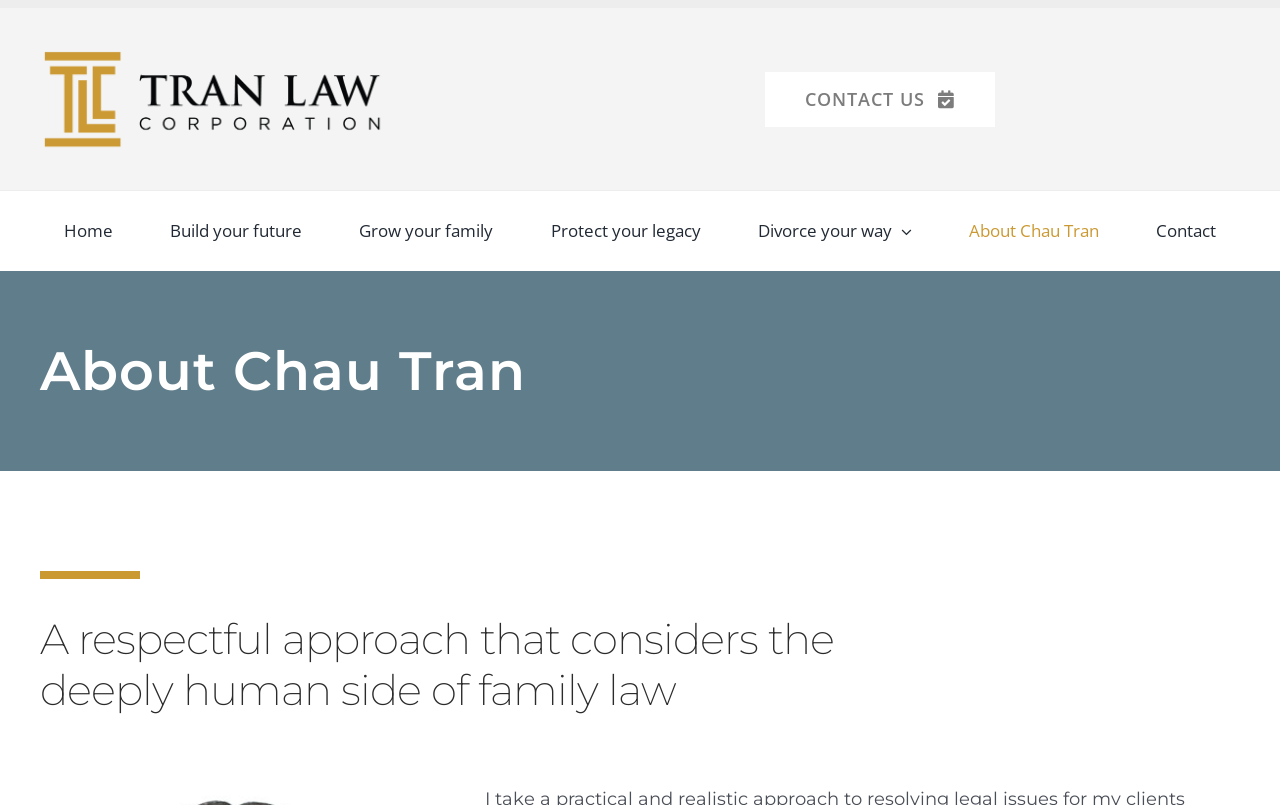What are the main menu items?
Using the picture, provide a one-word or short phrase answer.

Home, Build your future, etc.